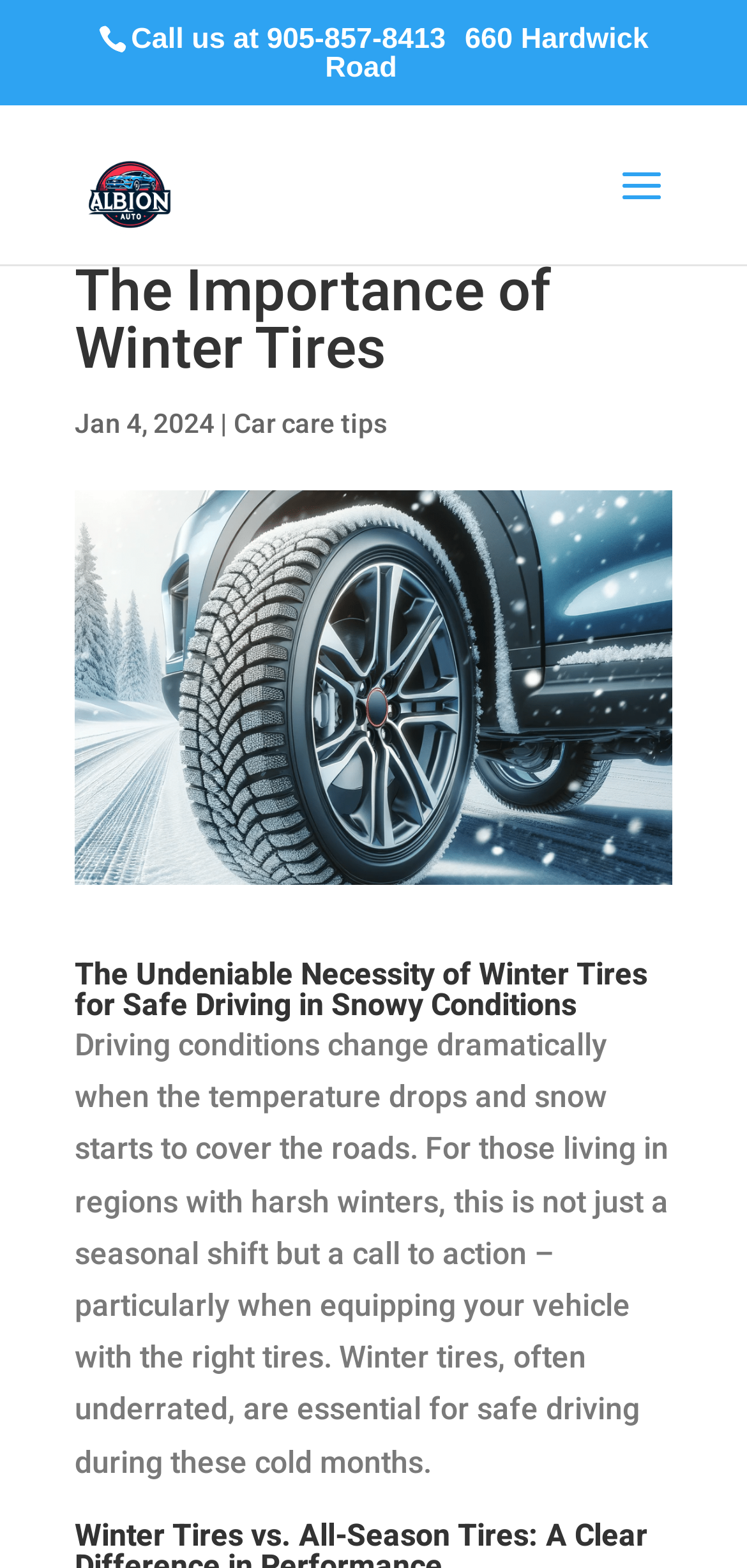Give an extensive and precise description of the webpage.

The webpage is about the importance of winter tires for safe driving during cold and snowy months. At the top left, there is a link to call a phone number, and next to it, a link to "Expert Auto Repair Services in Bolton | Albion Auto Service" with a corresponding image. Below these links, a heading "The Importance of Winter Tires" is centered. 

To the right of the heading, there is a date "Jan 4, 2024" followed by a vertical line and a link to "Car care tips". Below this section, a large image takes up most of the width, showcasing a car fitted with winter tires on a snowy road. 

Further down, another heading "The Undeniable Necessity of Winter Tires for Safe Driving in Snowy Conditions" is centered. Below this heading, a paragraph of text explains the importance of winter tires, describing how driving conditions change dramatically in harsh winters and the need to equip vehicles with the right tires for safe driving.